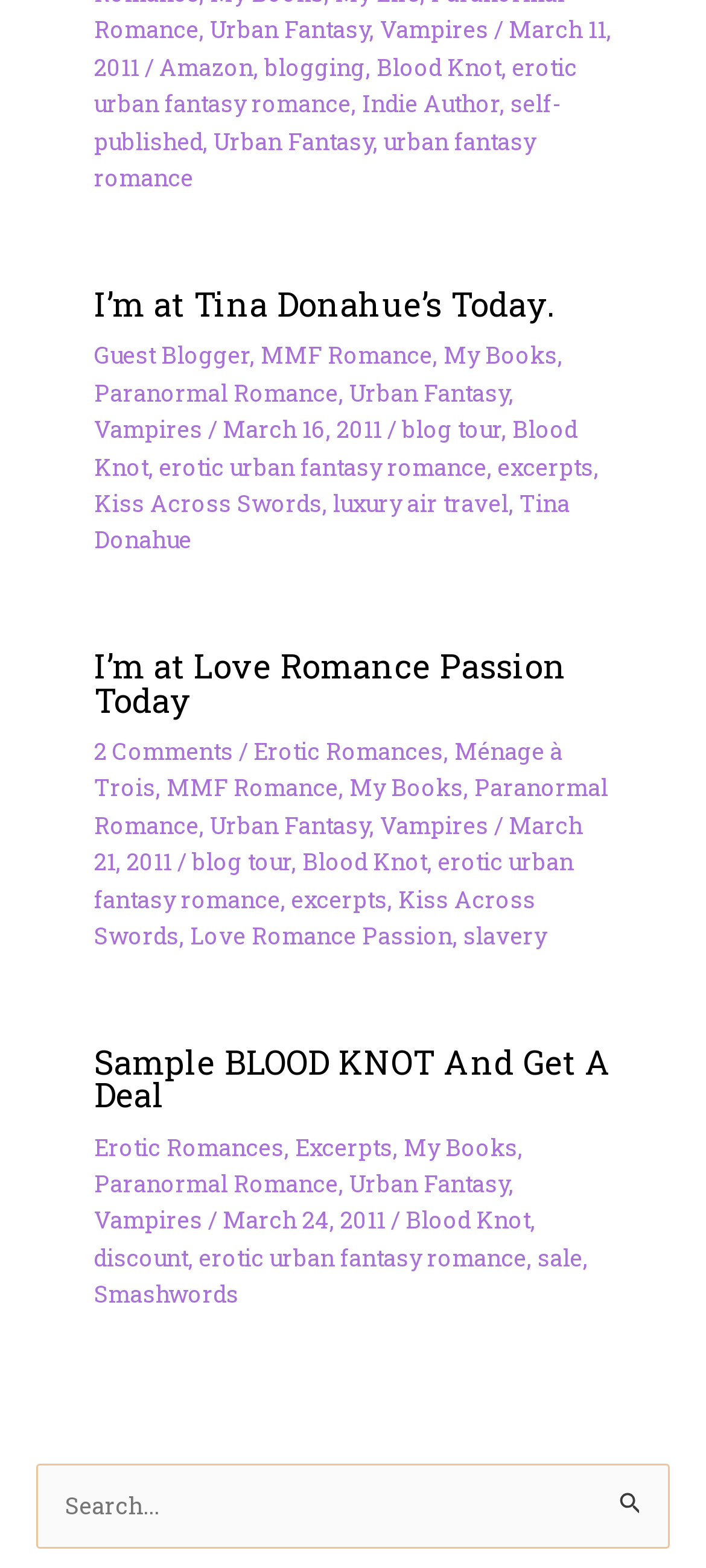Please provide a brief answer to the following inquiry using a single word or phrase:
How many links are in the second article?

9